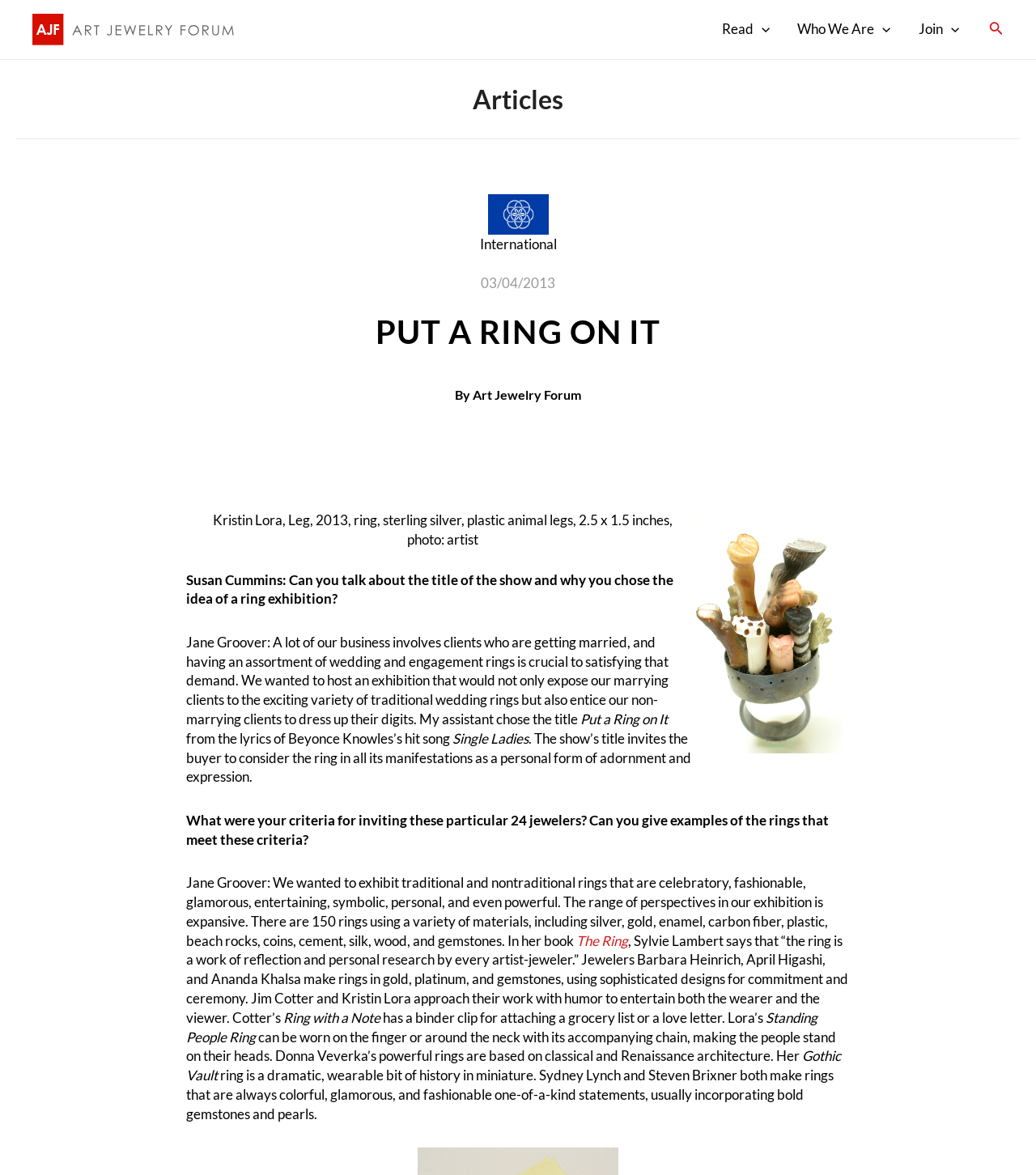Given the description of a UI element: "The Ring", identify the bounding box coordinates of the matching element in the webpage screenshot.

[0.556, 0.793, 0.606, 0.808]